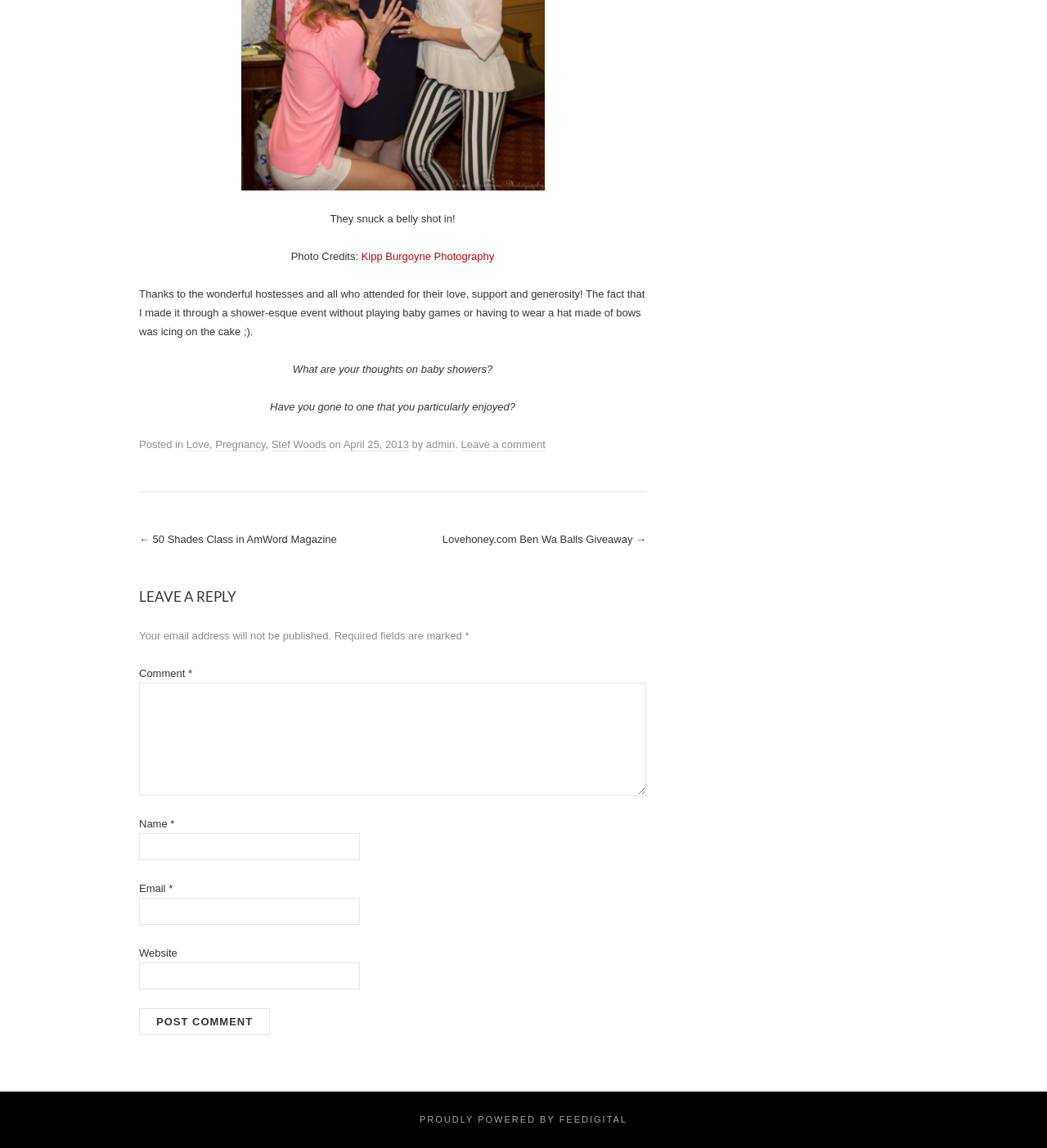Based on the element description Proudly powered by Feedigital, identify the bounding box coordinates for the UI element. The coordinates should be in the format (top-left x, top-left y, bottom-right x, bottom-right y) and within the 0 to 1 range.

[0.401, 0.97, 0.599, 0.979]